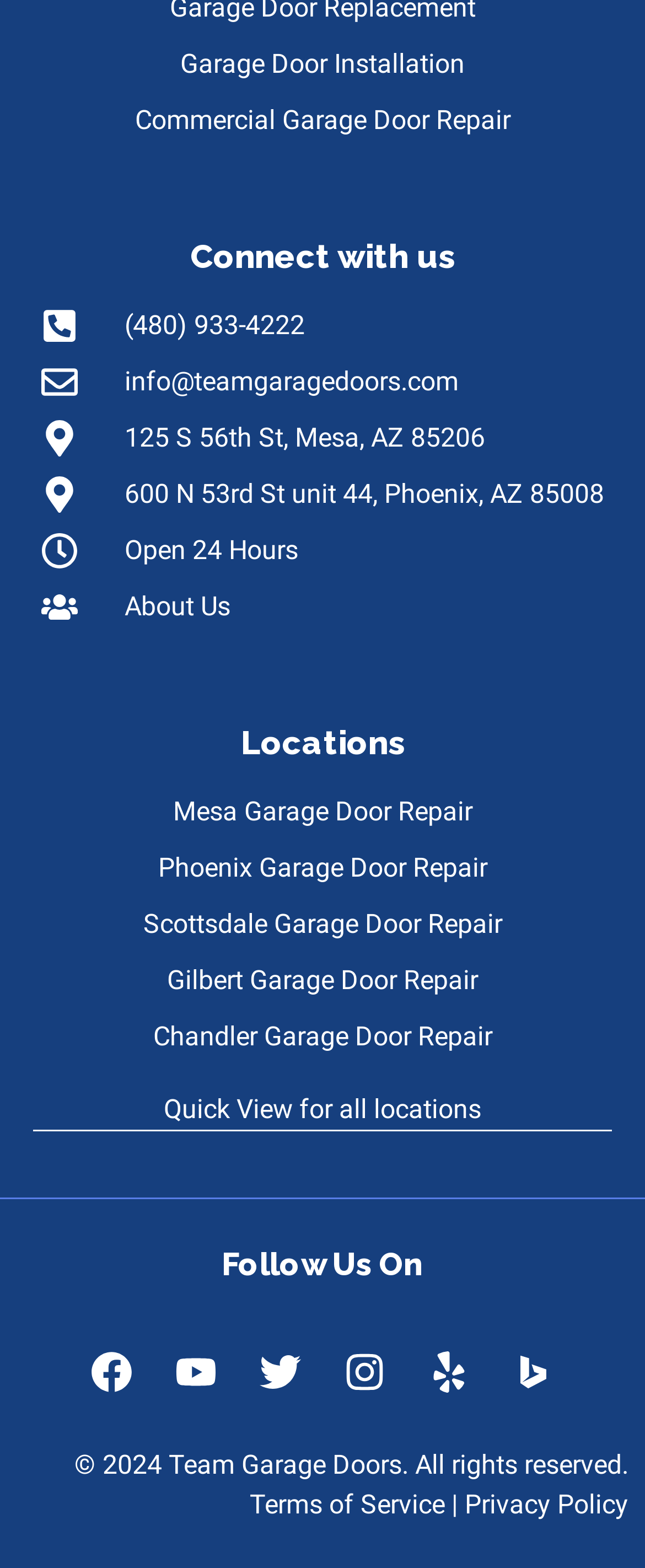Select the bounding box coordinates of the element I need to click to carry out the following instruction: "Visit Mesa Garage Door Repair".

[0.051, 0.505, 0.949, 0.531]